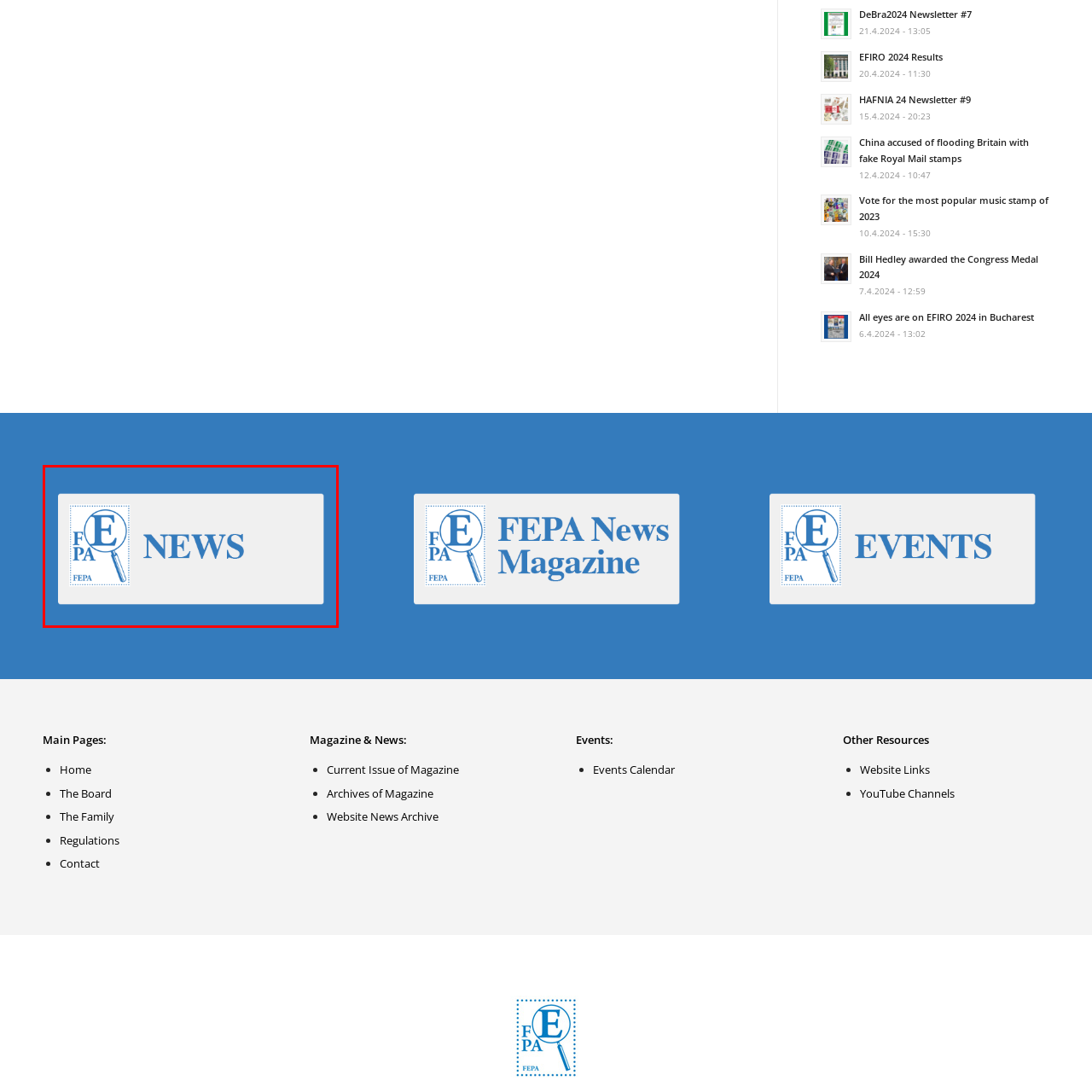Examine the picture highlighted with a red border, What does 'PA' stand for in the logo? Please respond with a single word or phrase.

Part of FEPA